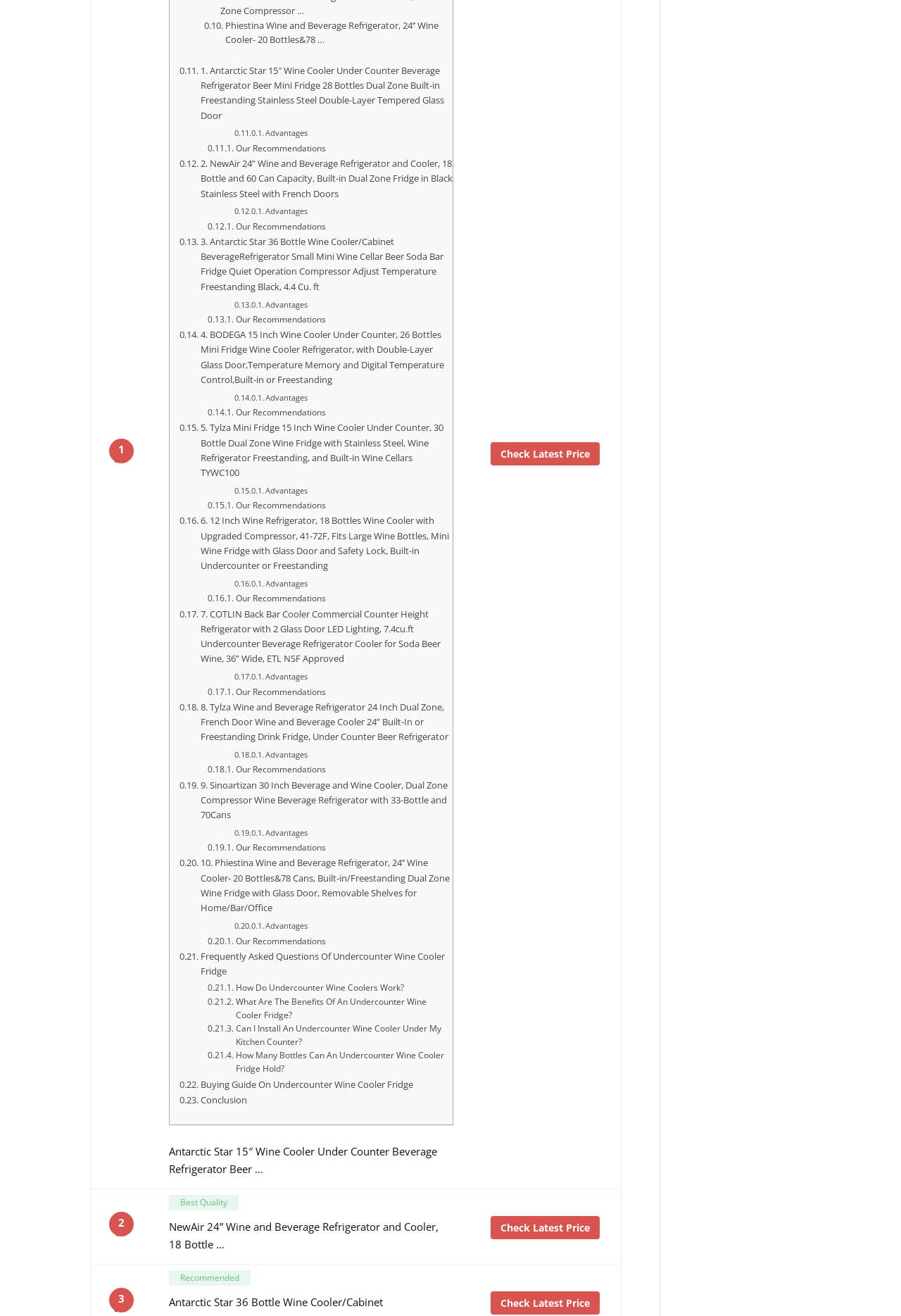Can you find the bounding box coordinates for the element that needs to be clicked to execute this instruction: "Check the advantages of Antarctic Star 15″ Wine Cooler Under Counter Beverage Refrigerator Beer Mini Fridge 28 Bottles Dual Zone Built-in Freestanding Stainless Steel Double-Layer Tempered Glass Door"? The coordinates should be given as four float numbers between 0 and 1, i.e., [left, top, right, bottom].

[0.26, 0.097, 0.342, 0.106]